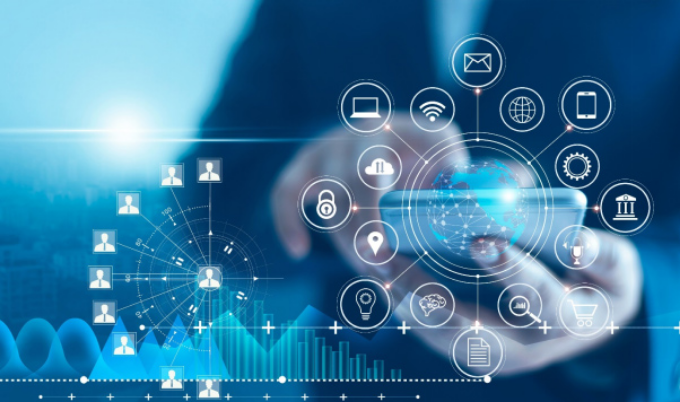What is the business professional engaging with?
Please provide a single word or phrase answer based on the image.

Smartphone